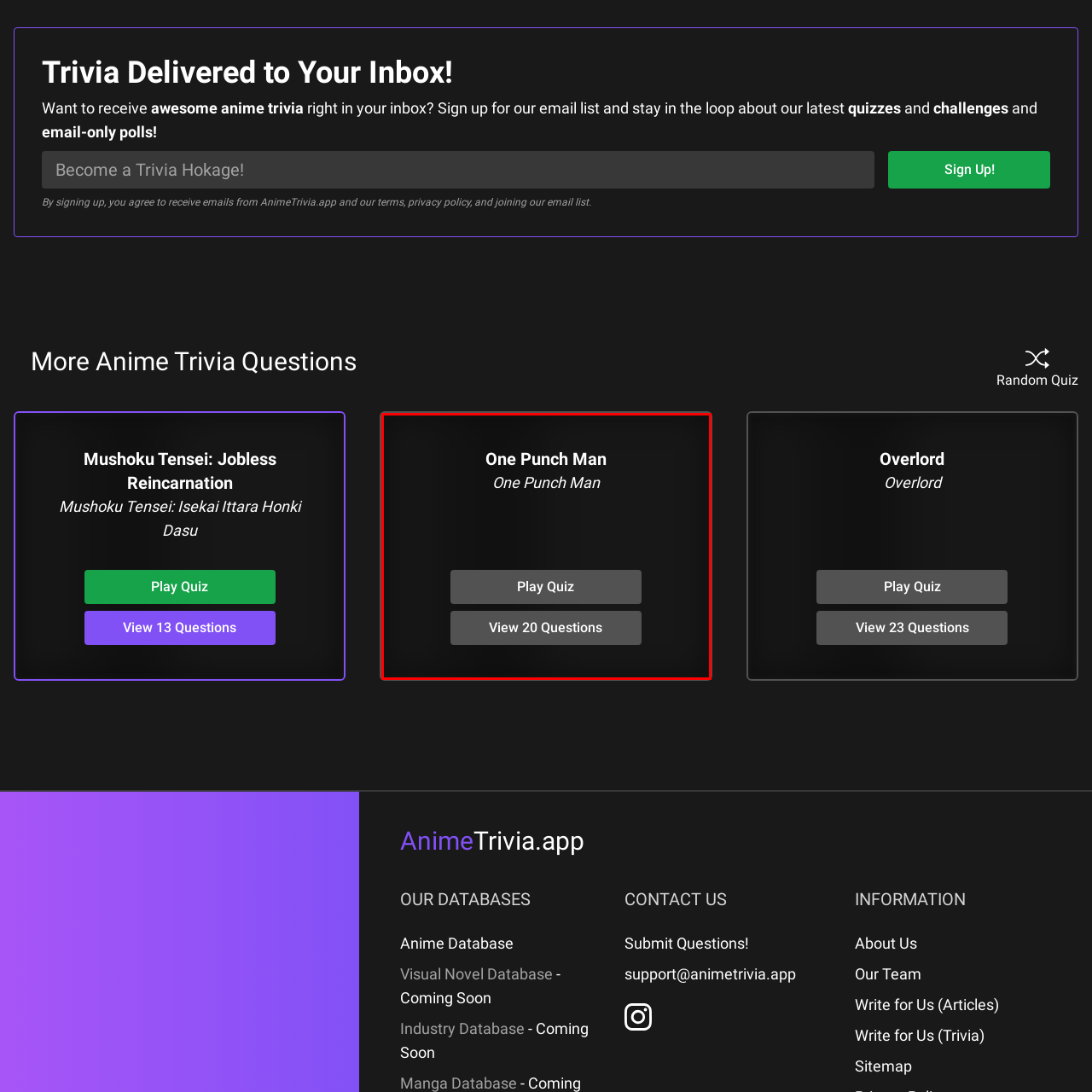Describe in detail the visual elements within the red-lined box.

The image showcases a quiz interface centered around the popular anime "One Punch Man." It features the title prominently displayed at the top, labeled "One Punch Man." Below this, two interactive buttons invite users to engage: the first button reads "Play Quiz," encouraging immediate participation, while the second button, "View 20 Questions," offers a preview of the quiz's content. The background is styled in a sleek, dark theme, creating a visually appealing contrast that highlights the text and buttons, fostering a user-friendly experience for anime trivia enthusiasts.